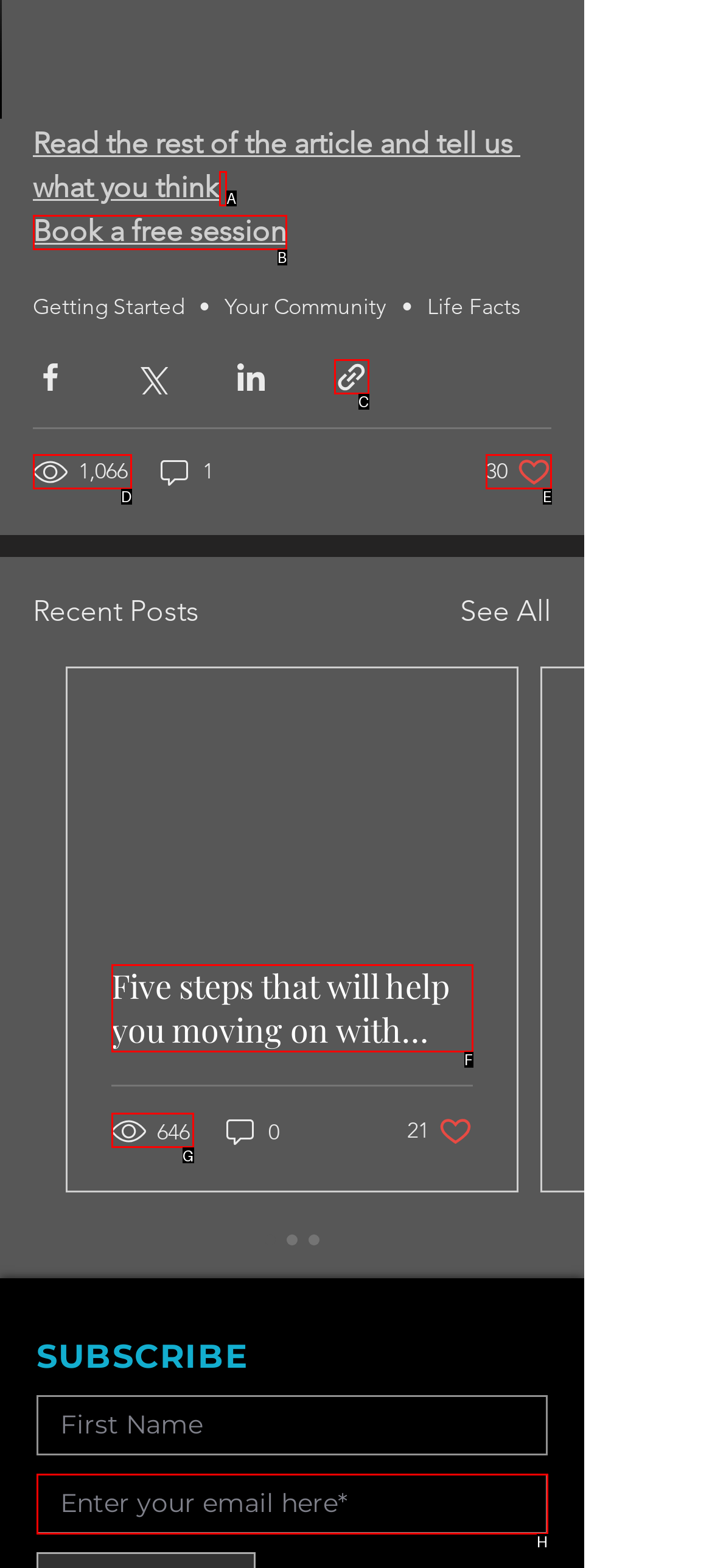Match the description: aria-label="Share via link" to the appropriate HTML element. Respond with the letter of your selected option.

C